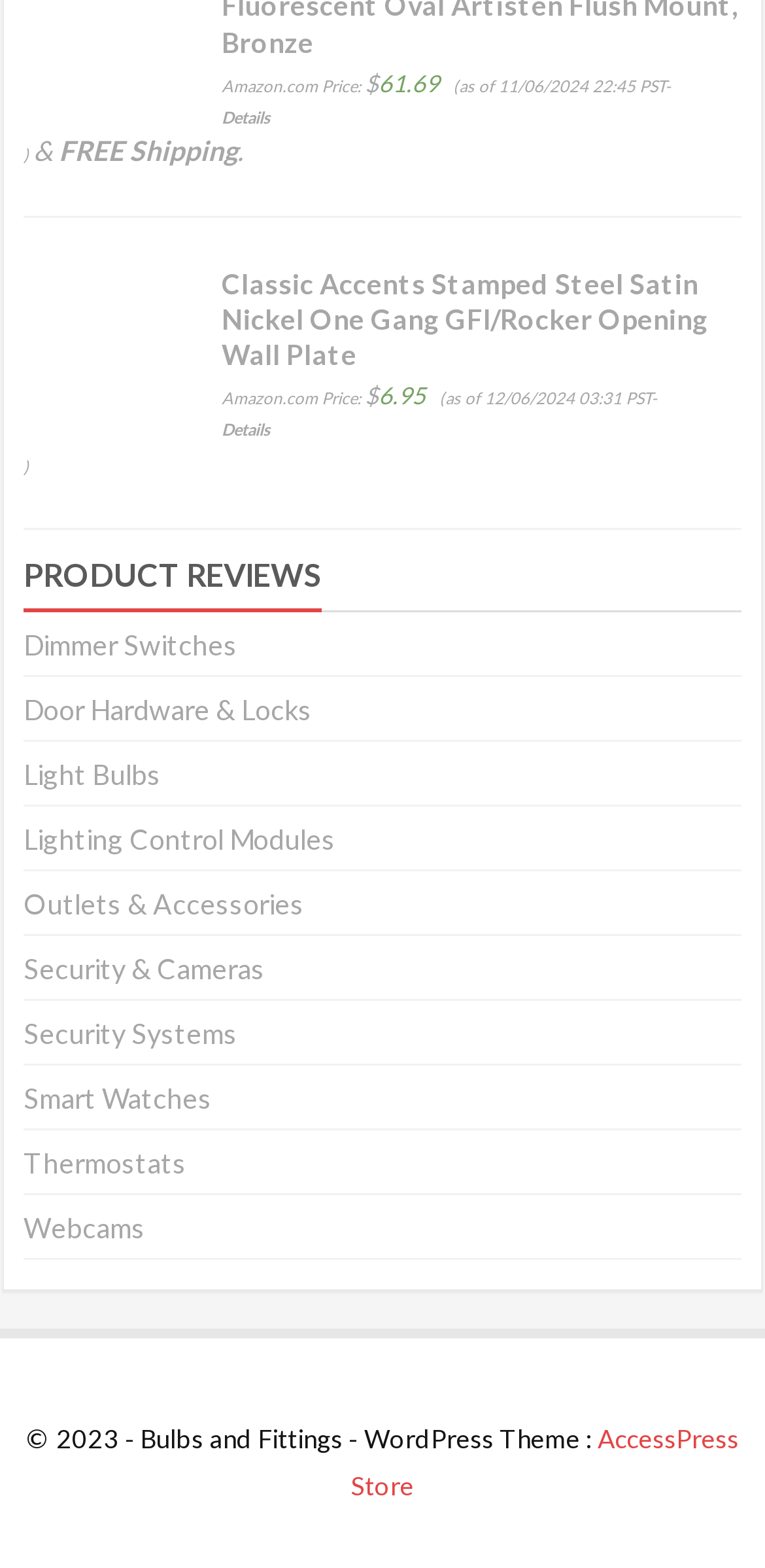Identify the bounding box coordinates for the UI element described by the following text: "News". Provide the coordinates as four float numbers between 0 and 1, in the format [left, top, right, bottom].

None